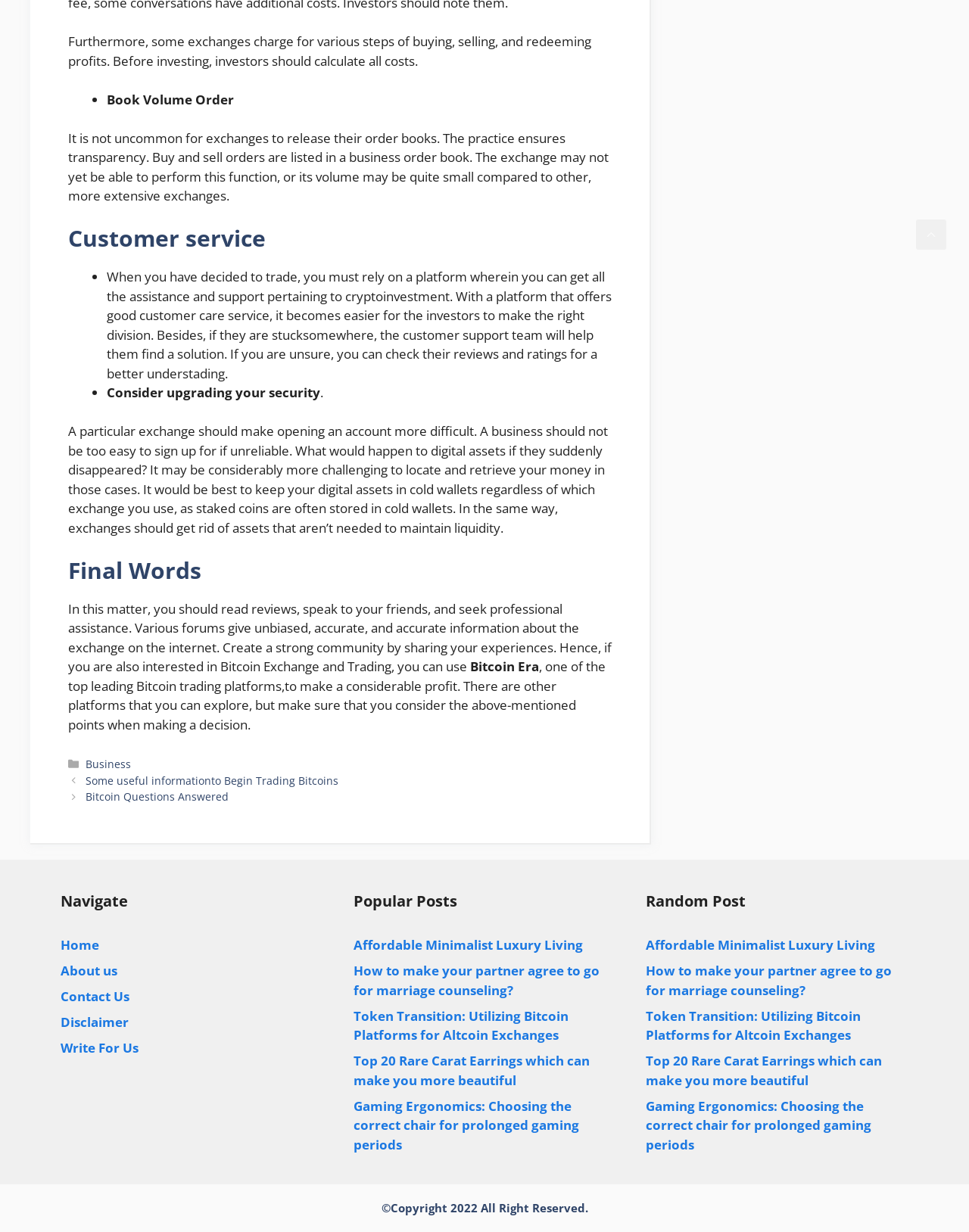Using the image as a reference, answer the following question in as much detail as possible:
What is the purpose of reading reviews and seeking professional assistance?

According to the webpage, reading reviews, speaking to friends, and seeking professional assistance can provide unbiased and accurate information about an exchange, helping investors to make an informed decision.